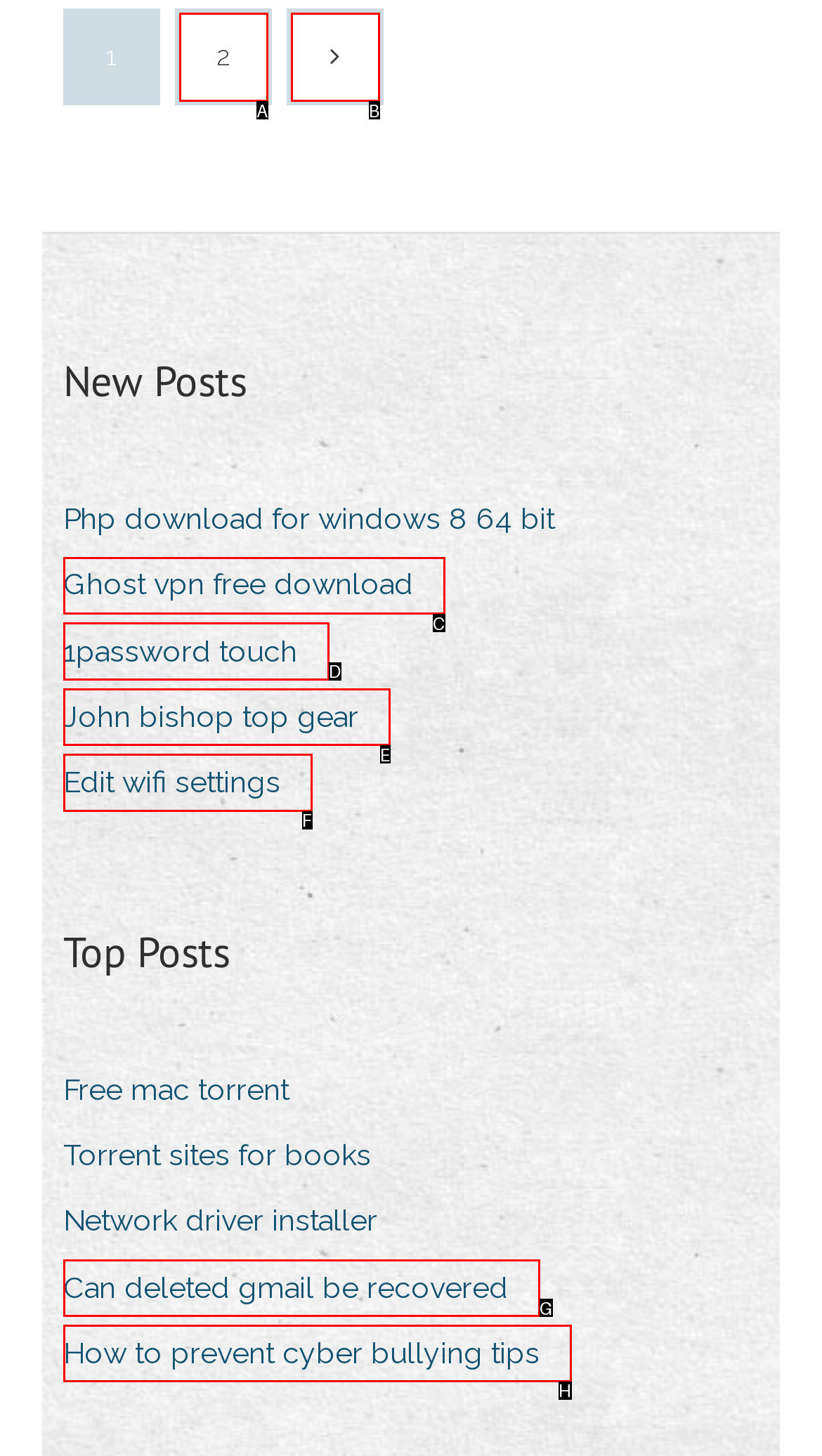Identify the correct UI element to click for this instruction: Learn how to prevent cyber bullying
Respond with the appropriate option's letter from the provided choices directly.

H